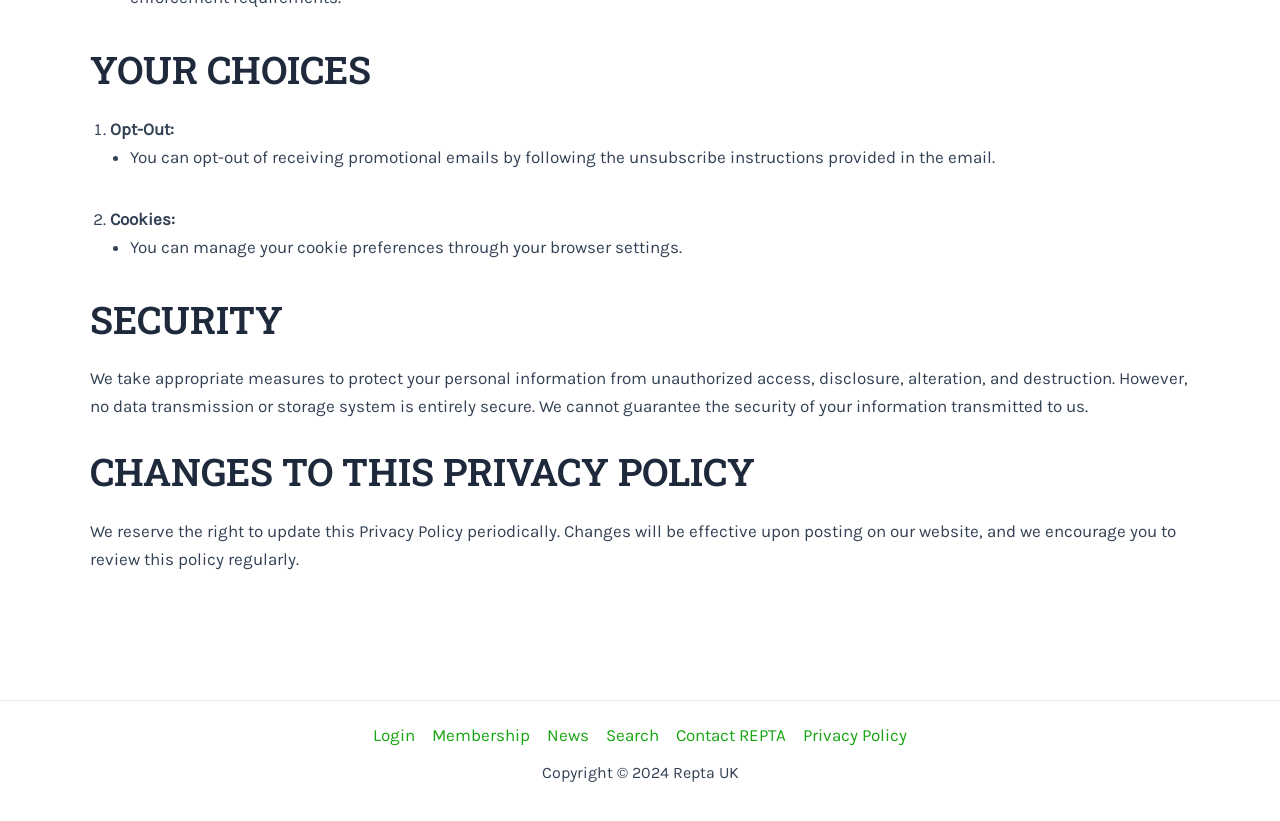Given the element description: "Privacy Policy", predict the bounding box coordinates of this UI element. The coordinates must be four float numbers between 0 and 1, given as [left, top, right, bottom].

[0.621, 0.878, 0.709, 0.912]